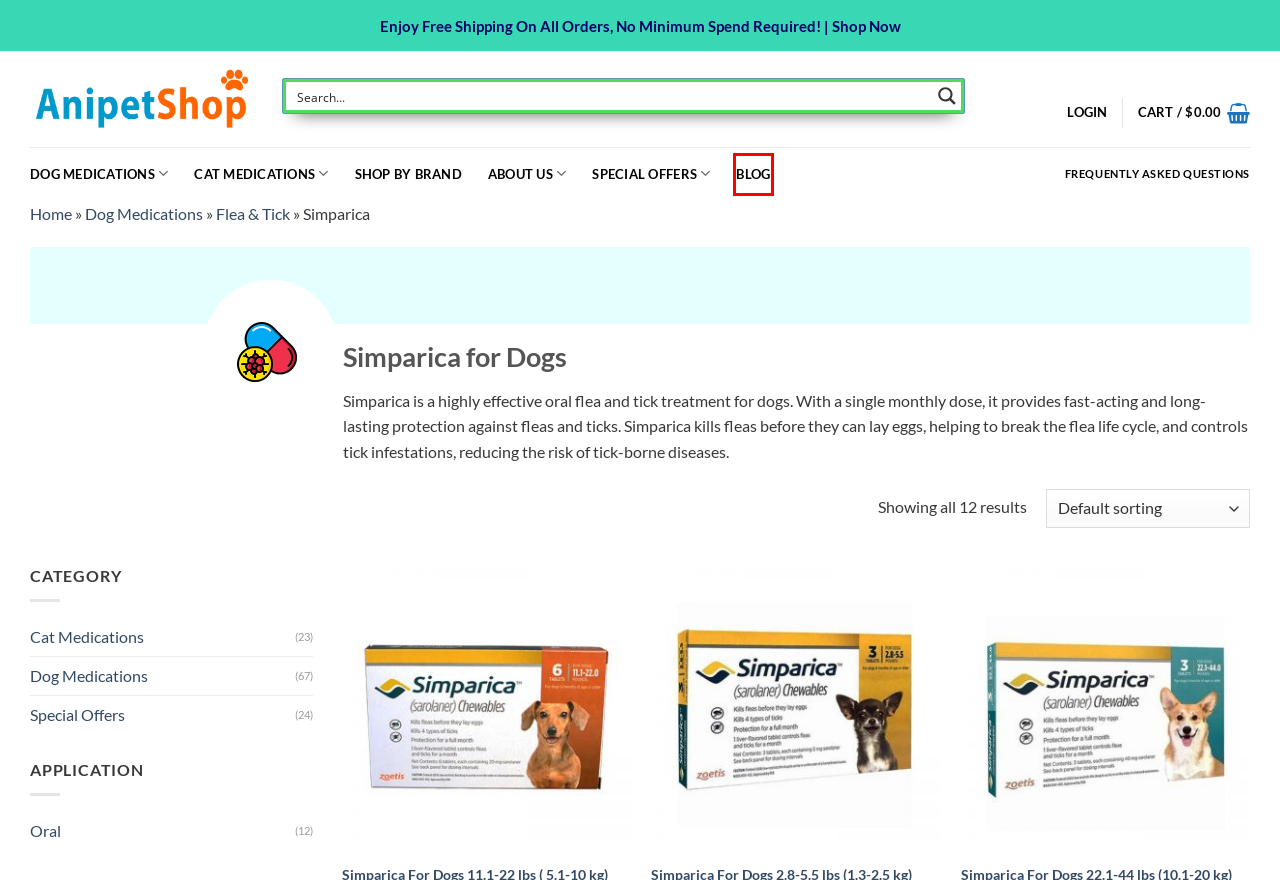Analyze the webpage screenshot with a red bounding box highlighting a UI element. Select the description that best matches the new webpage after clicking the highlighted element. Here are the options:
A. Simparica For Dogs 11.1-22 lbs (5.1-10 kg)
B. Cat Medicine | International Free Shipping - Anipetshop
C. Anipetshop's Pet Care Insights: Products and Tips Blog
D. Frequently Questioned Answers - Anipetshop
E. Popular Pet Medications - Anipetshop
F. Pet Meds Without Vet Prescription | Anipetshop
G. About Us - Anipetshop
H. Dog Medicine | Flea,Tick and Heartworm Medicine For Dog - Anipetshop

C